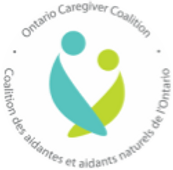Respond to the question with just a single word or phrase: 
What do the two stylized figures represent?

Caregivers and those they support